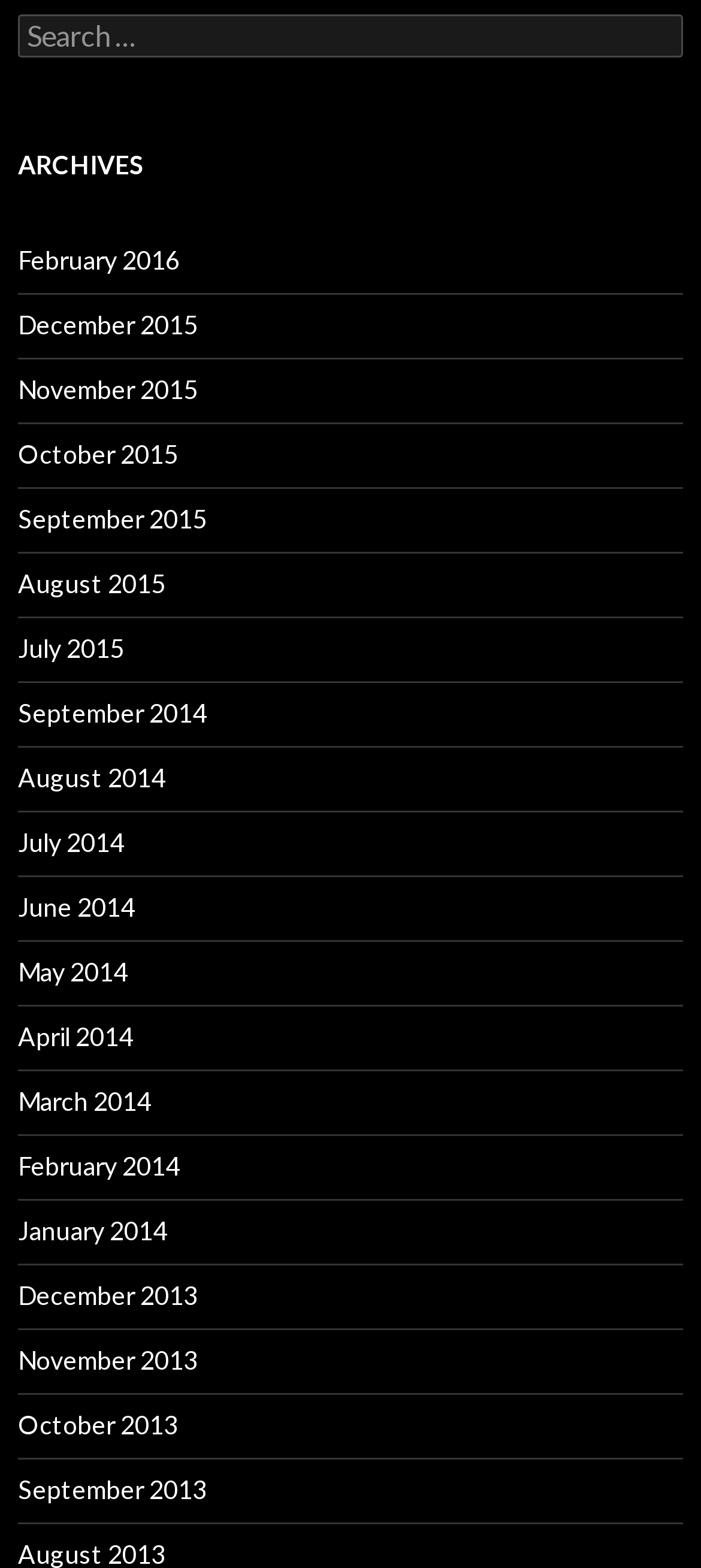Please identify the bounding box coordinates of the element that needs to be clicked to execute the following command: "View archives for February 2016". Provide the bounding box using four float numbers between 0 and 1, formatted as [left, top, right, bottom].

[0.026, 0.156, 0.256, 0.176]